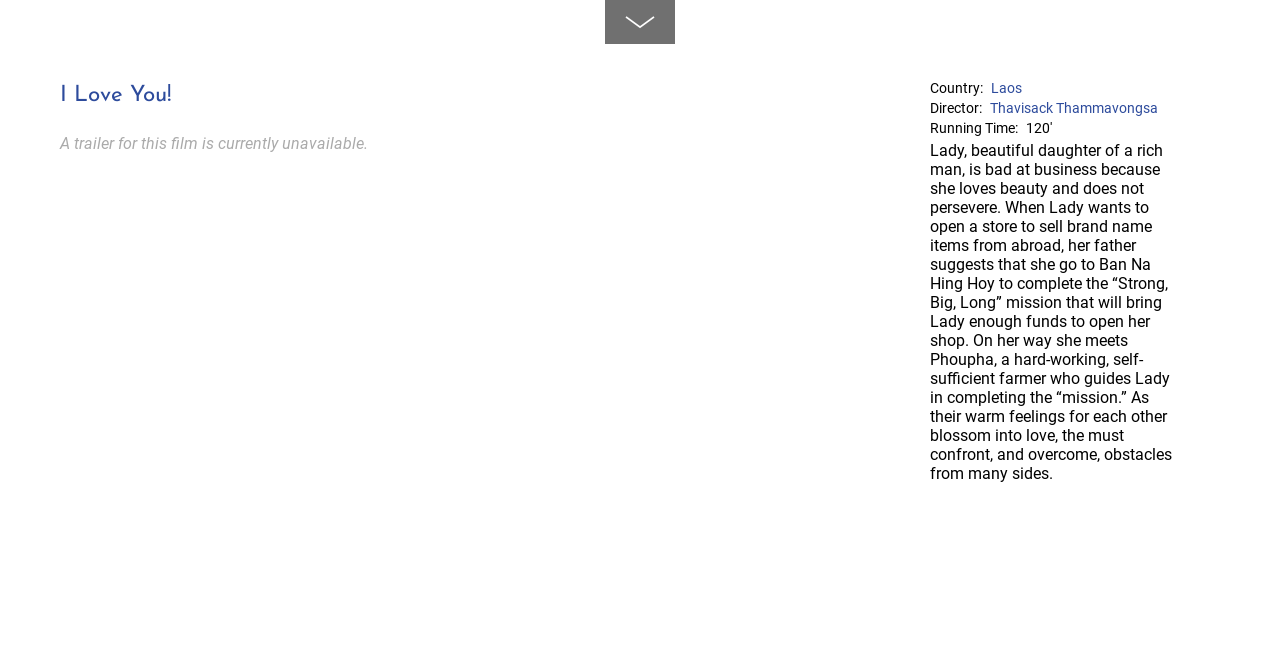Find and provide the bounding box coordinates for the UI element described here: "I Love You!". The coordinates should be given as four float numbers between 0 and 1: [left, top, right, bottom].

[0.047, 0.128, 0.134, 0.163]